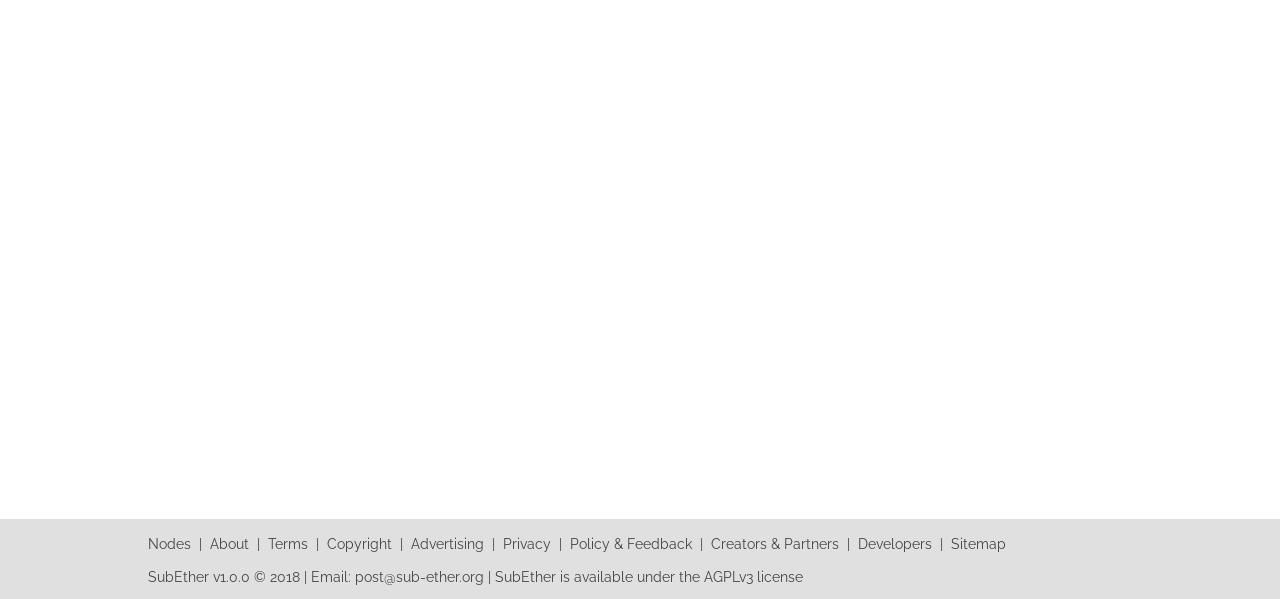Given the description of a UI element: "AGPLv3 license", identify the bounding box coordinates of the matching element in the webpage screenshot.

[0.55, 0.95, 0.627, 0.977]